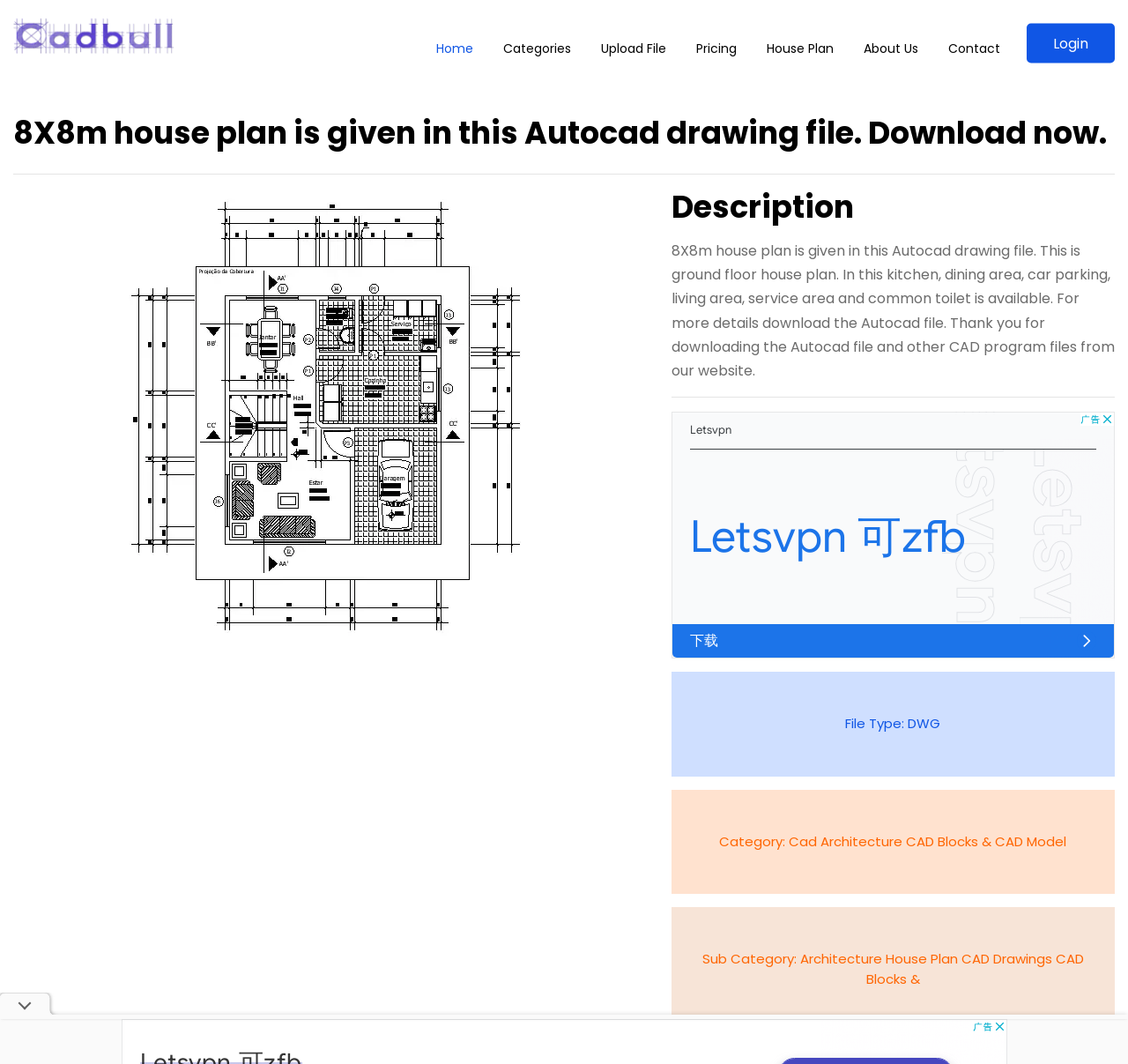Please identify the bounding box coordinates of the region to click in order to complete the task: "Click on the 'Login' button". The coordinates must be four float numbers between 0 and 1, specified as [left, top, right, bottom].

[0.91, 0.022, 0.988, 0.059]